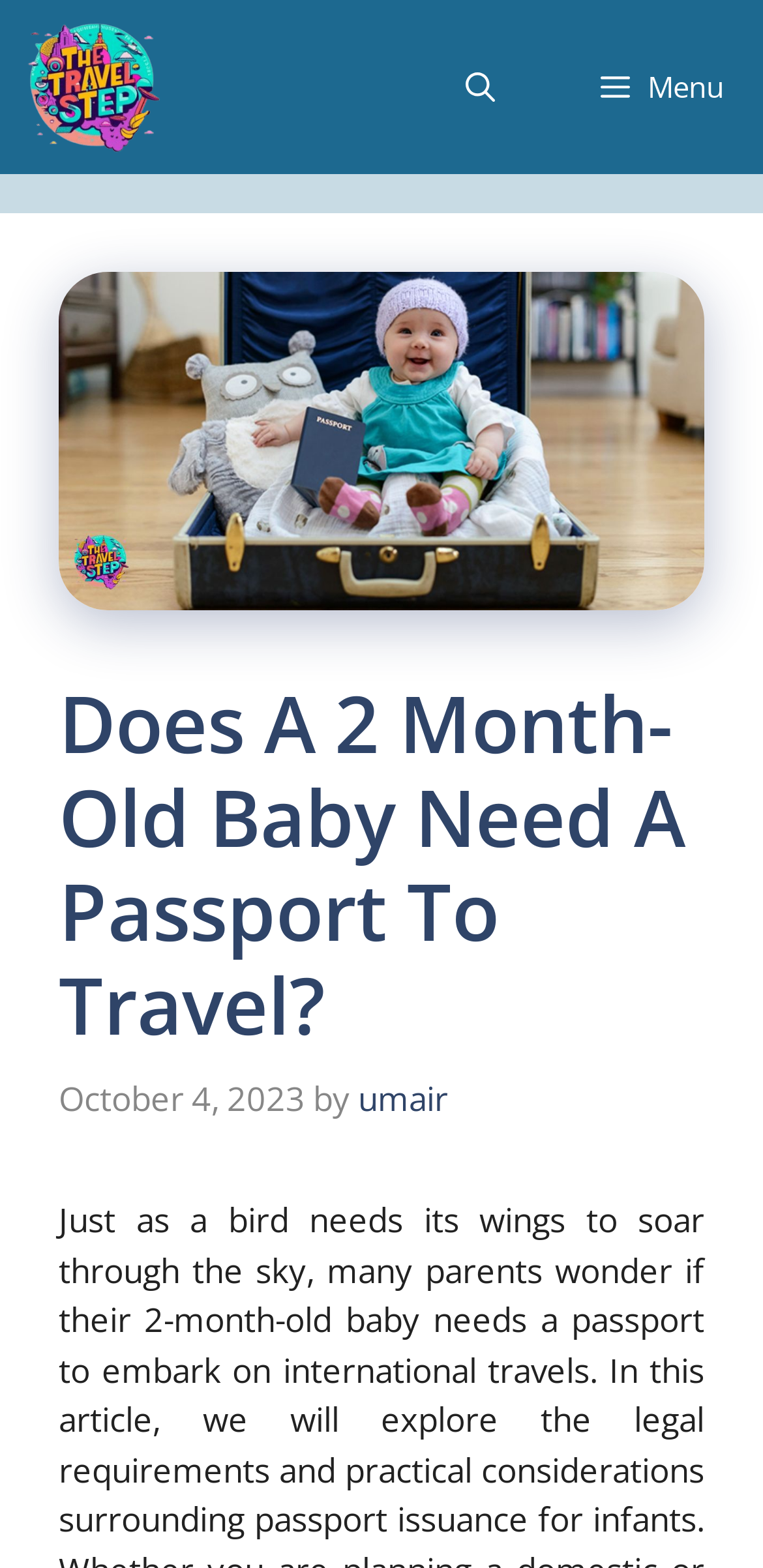Please provide a short answer using a single word or phrase for the question:
What is the date of the article?

October 4, 2023